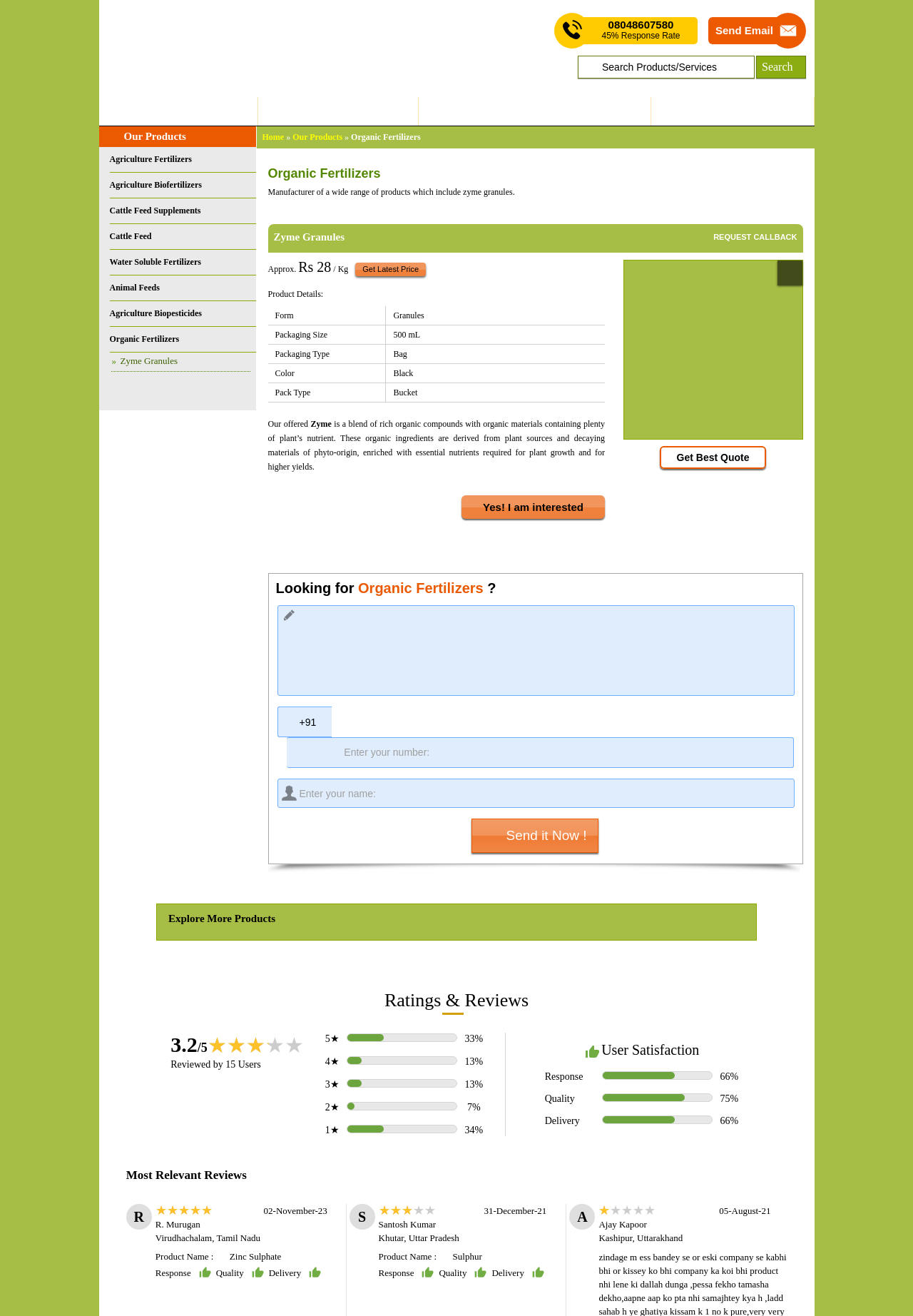From the given element description: "Ballparks", find the bounding box for the UI element. Provide the coordinates as four float numbers between 0 and 1, in the order [left, top, right, bottom].

None